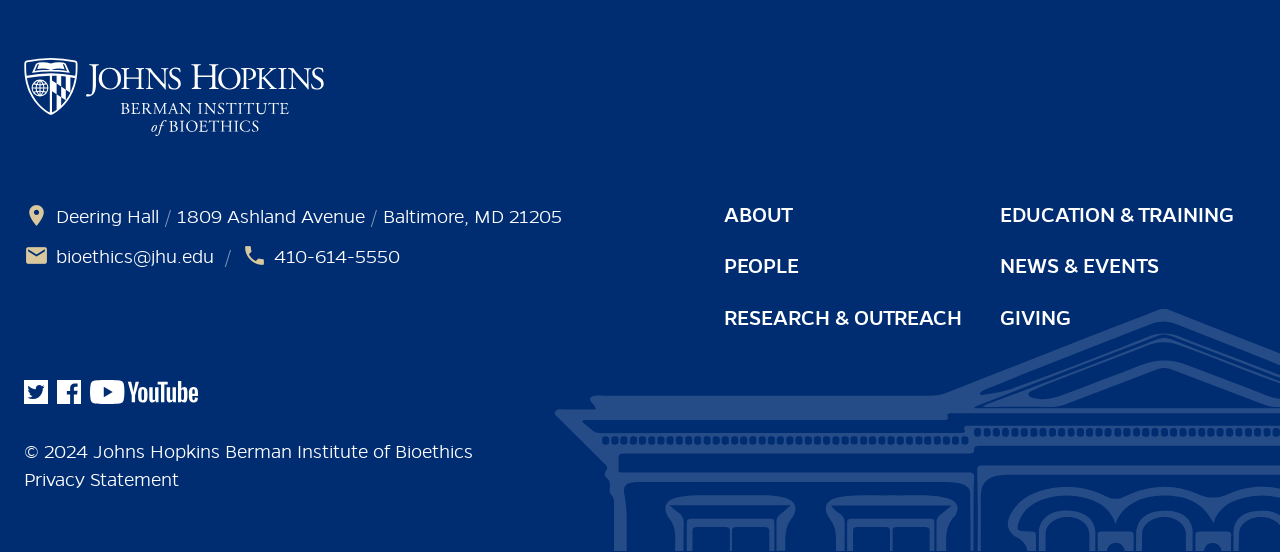What are the social media platforms where the institute can be followed?
Could you answer the question with a detailed and thorough explanation?

The social media platforms where the institute can be followed can be found in the bottom section of the webpage, where there are links to 'Follow Us on Twitter', 'Follow us on Facebook', and 'Follow us on YouTube'.